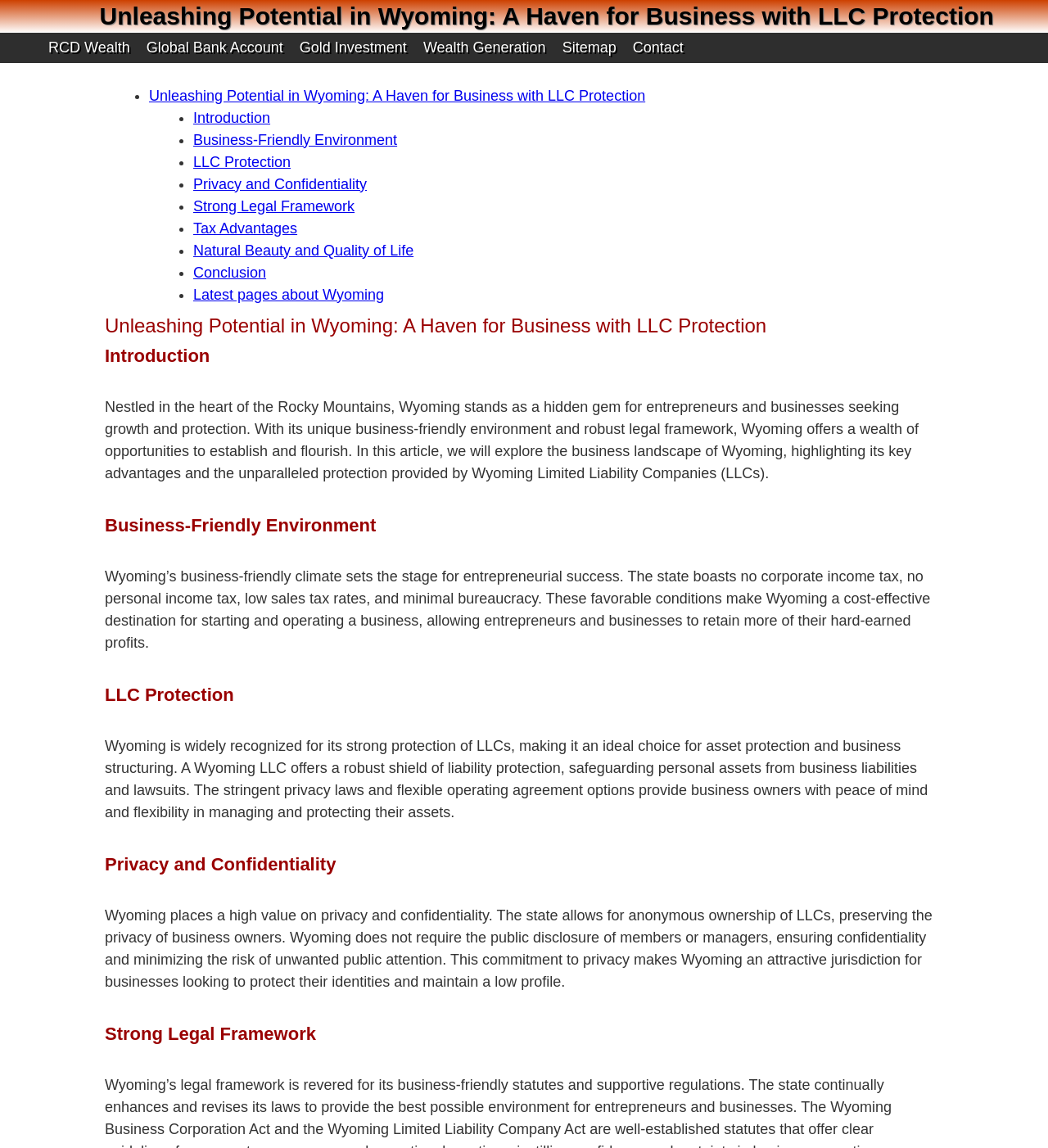Determine the bounding box coordinates of the element that should be clicked to execute the following command: "Contact us".

[0.6, 0.028, 0.656, 0.055]